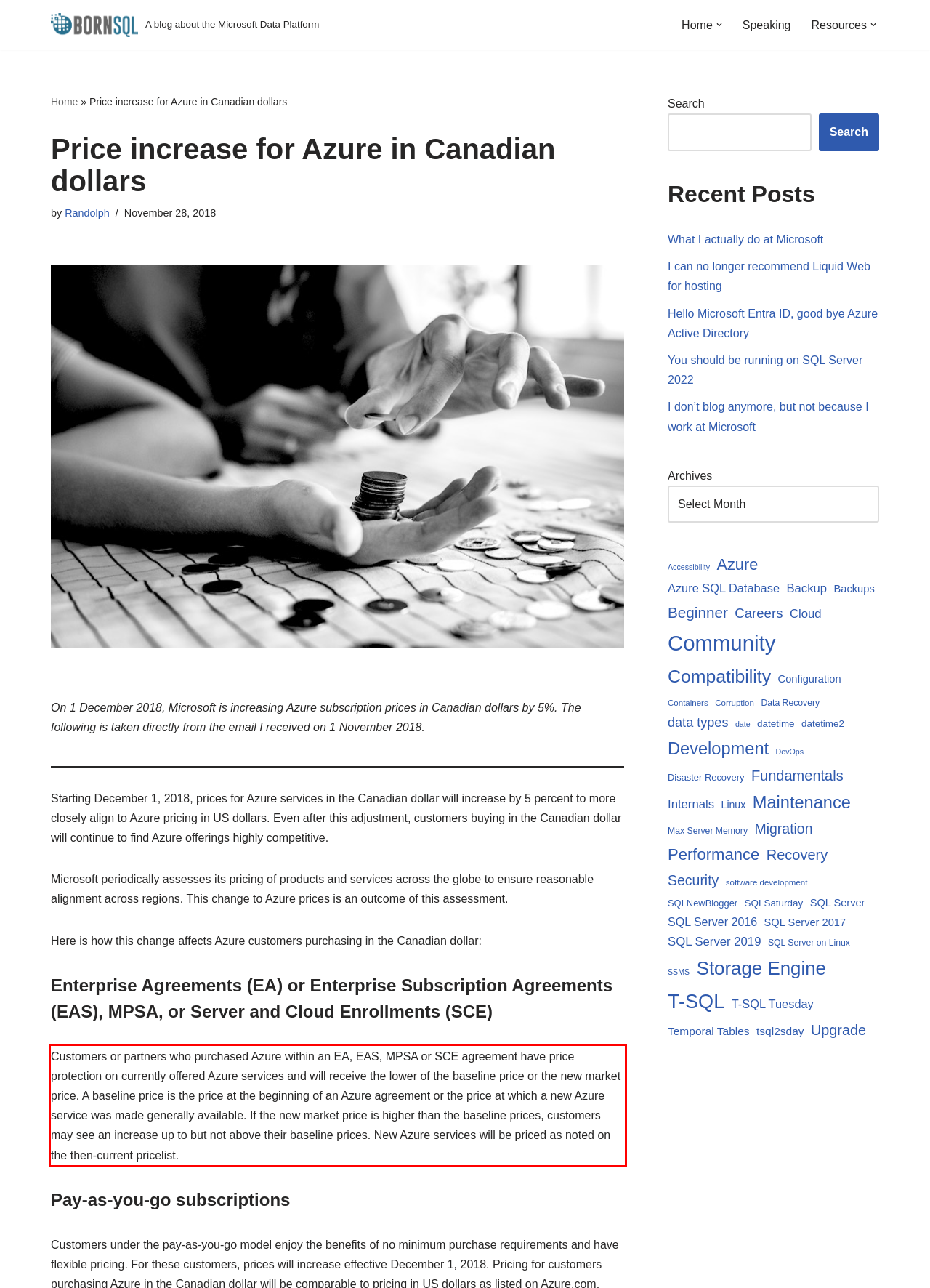In the given screenshot, locate the red bounding box and extract the text content from within it.

Customers or partners who purchased Azure within an EA, EAS, MPSA or SCE agreement have price protection on currently offered Azure services and will receive the lower of the baseline price or the new market price. A baseline price is the price at the beginning of an Azure agreement or the price at which a new Azure service was made generally available. If the new market price is higher than the baseline prices, customers may see an increase up to but not above their baseline prices. New Azure services will be priced as noted on the then-current pricelist.